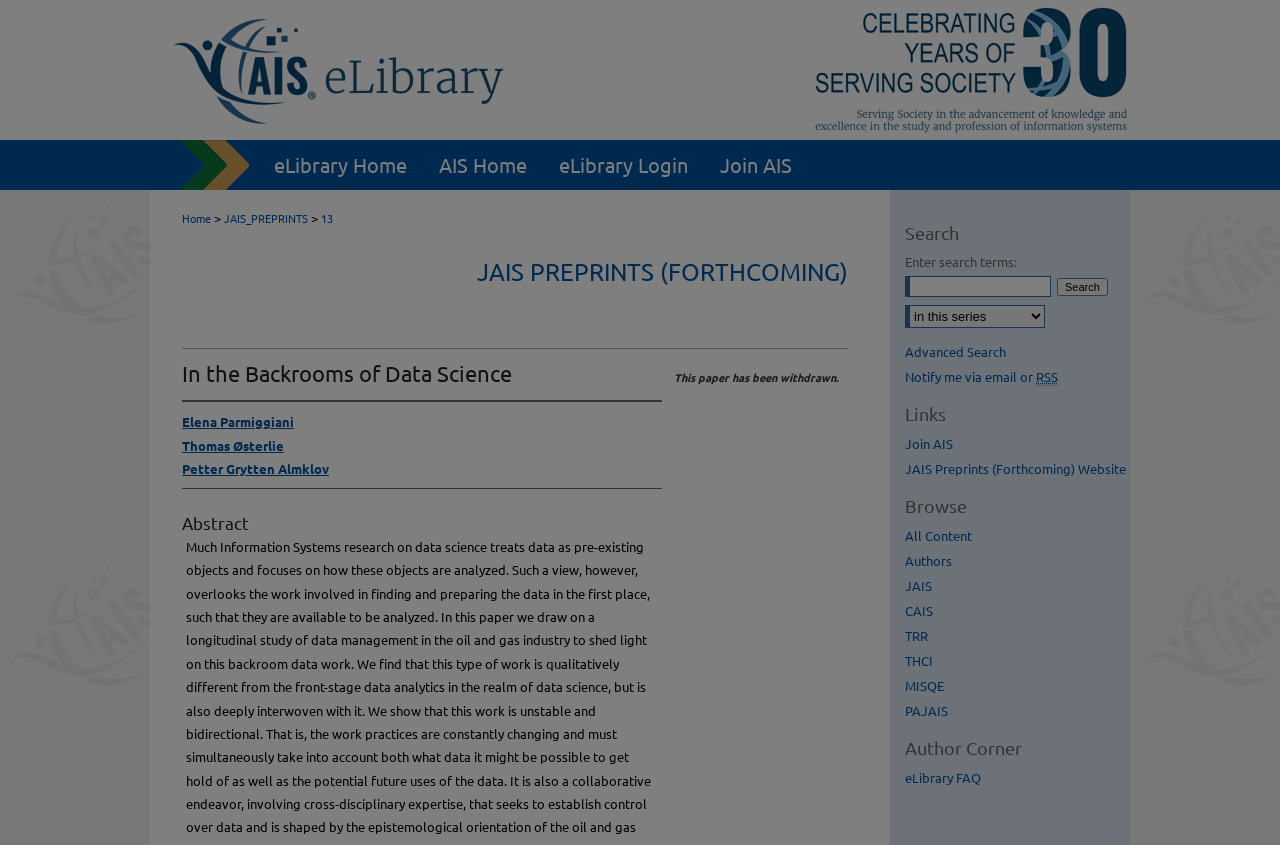Determine the bounding box coordinates for the UI element described. Format the coordinates as (top-left x, top-left y, bottom-right x, bottom-right y) and ensure all values are between 0 and 1. Element description: Join AIS

[0.707, 0.515, 0.883, 0.535]